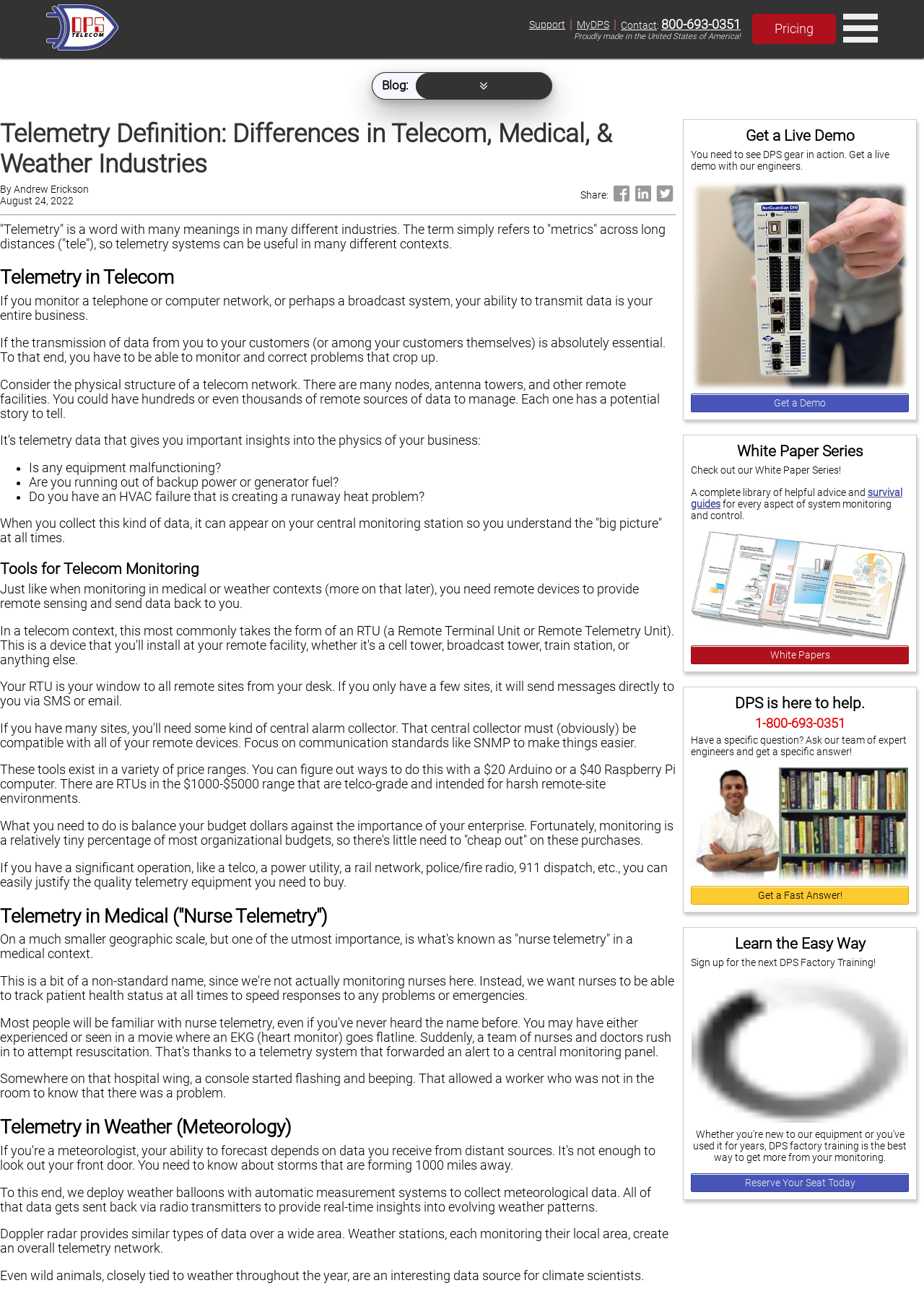What is the principal heading displayed on the webpage?

Telemetry Definition: Differences in Telecom, Medical, & Weather Industries